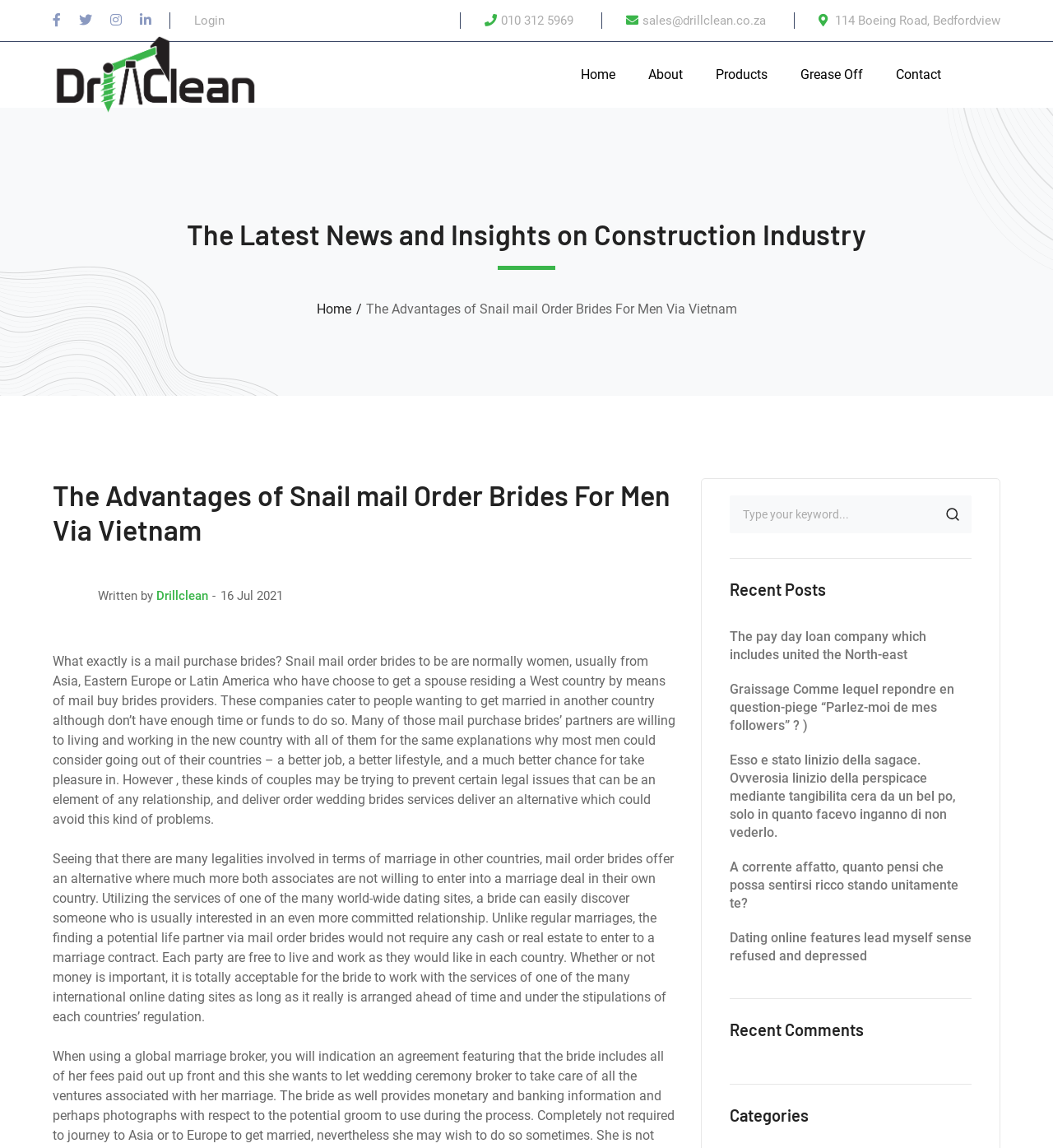Answer the question briefly using a single word or phrase: 
What is the purpose of mail order brides services?

To avoid legal issues in marriage